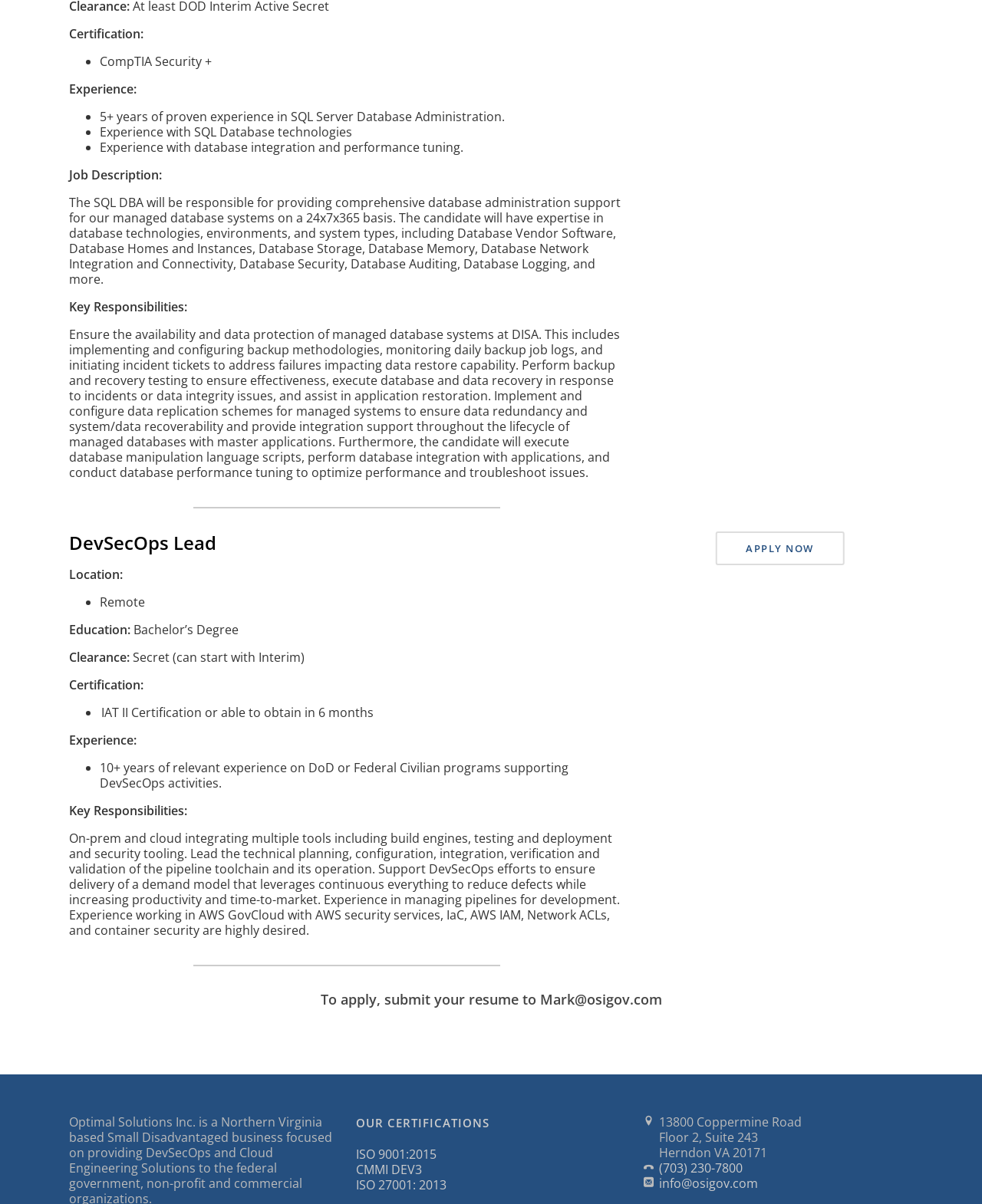What is the required education for the SQL DBA position?
Please use the image to deliver a detailed and complete answer.

I found the education requirement by looking at the 'Education' section of the webpage, which is located below the 'Job Description' section. The text 'Bachelor’s Degree' is listed as the required education for the SQL DBA position.